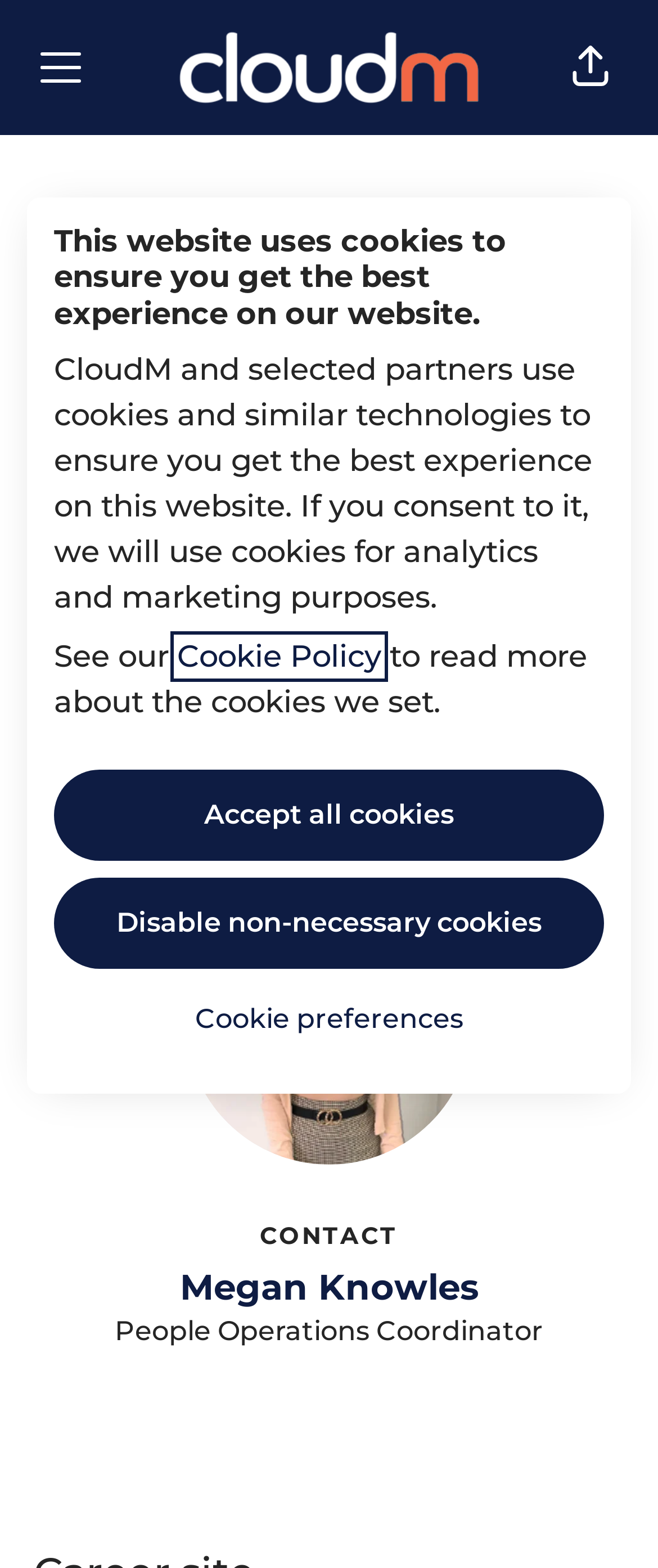What is the reason for the Marketing Acquisition Manager position being inactive?
Use the information from the image to give a detailed answer to the question.

I found the reason by reading the text 'Either the position was filled, or the ad has expired.' which is located below the heading 'This position is no longer active', indicating that the position is no longer available due to one of these two reasons.